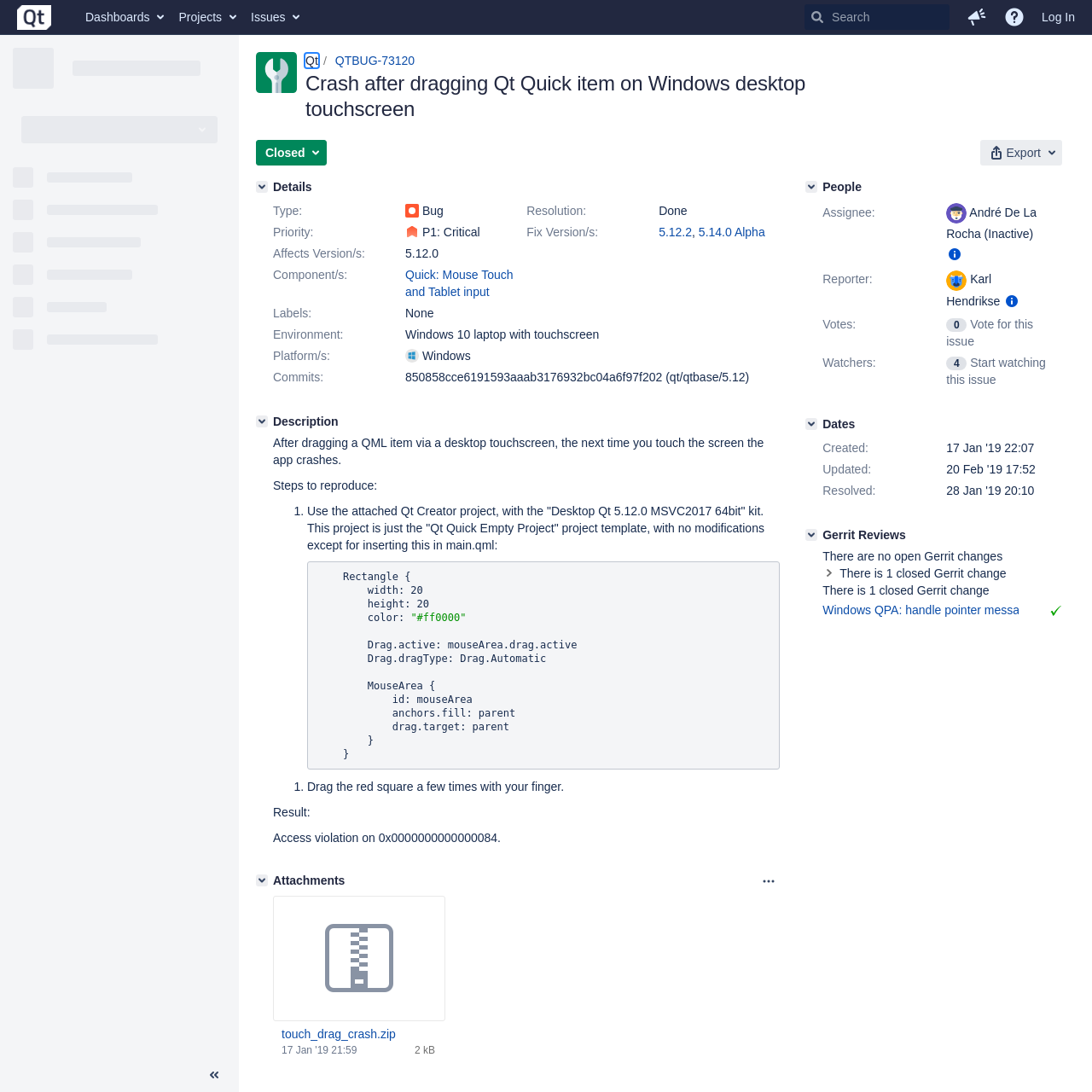Analyze the image and deliver a detailed answer to the question: What is the priority of the issue QTBUG-73120?

I found the answer by looking at the strong text 'Priority' and its corresponding value 'P1: Critical' on the webpage, which is located in the details section of the issue.